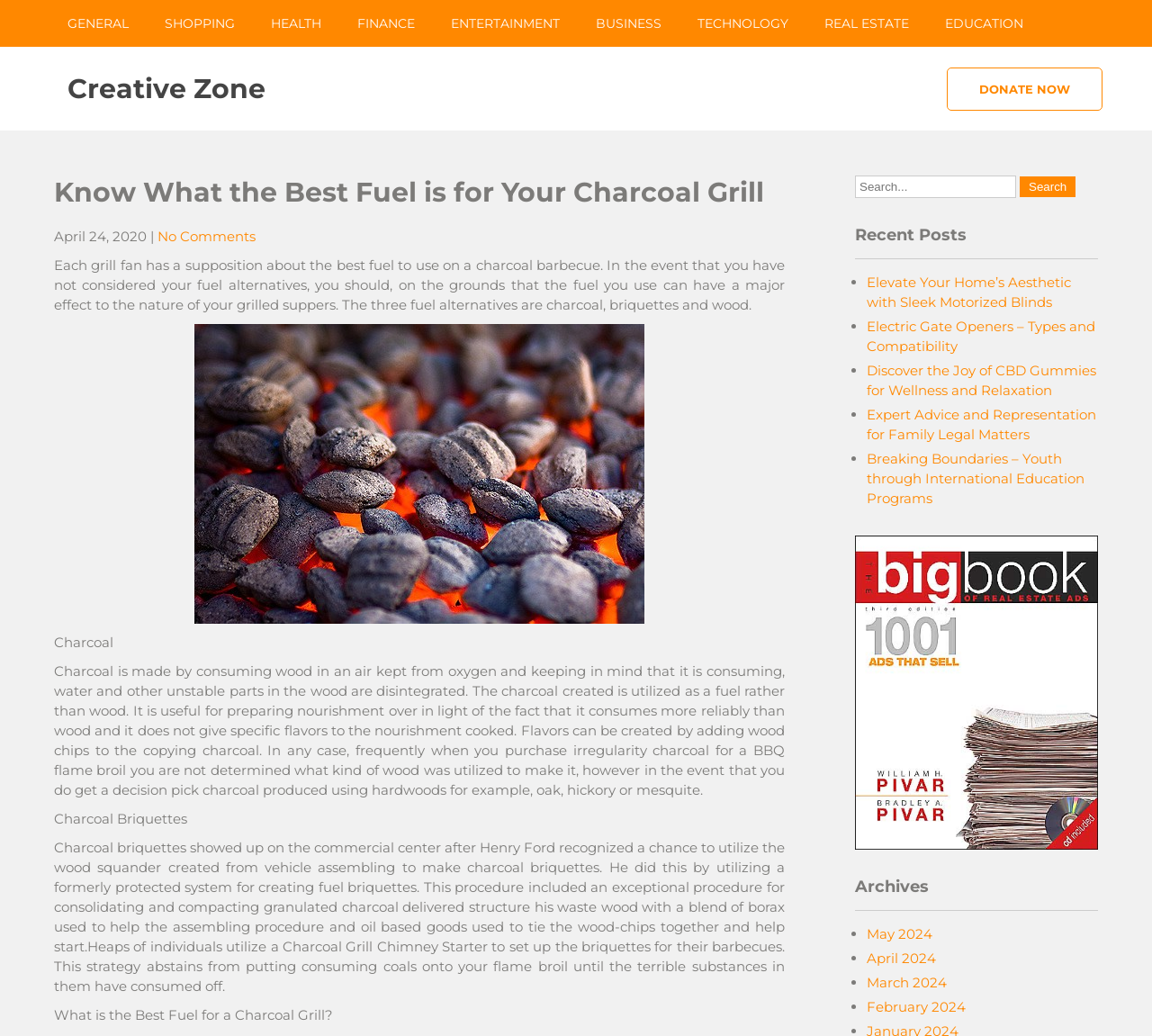Provide the bounding box coordinates for the UI element described in this sentence: "No Comments". The coordinates should be four float values between 0 and 1, i.e., [left, top, right, bottom].

[0.137, 0.22, 0.222, 0.236]